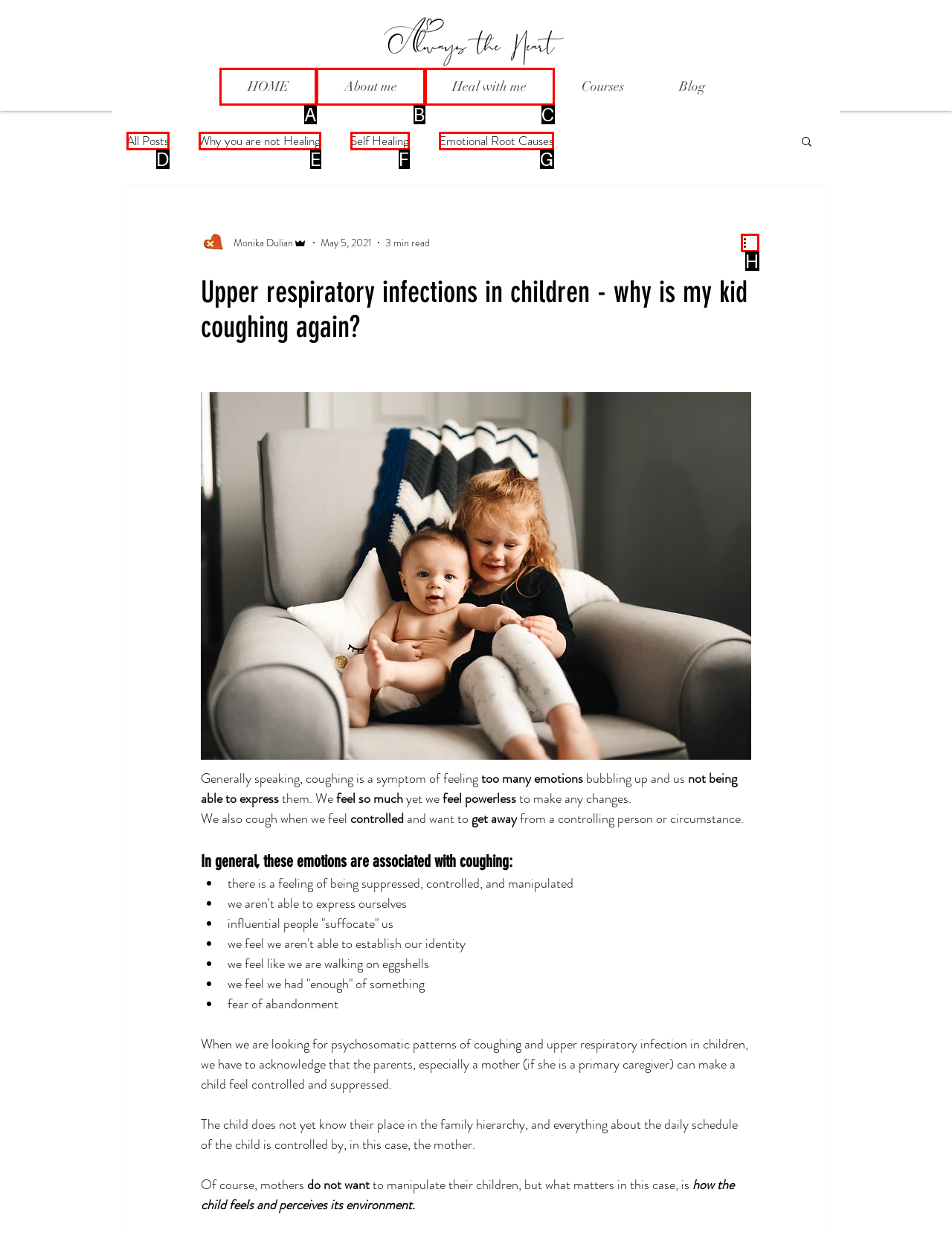Using the description: Heal with me, find the corresponding HTML element. Provide the letter of the matching option directly.

C